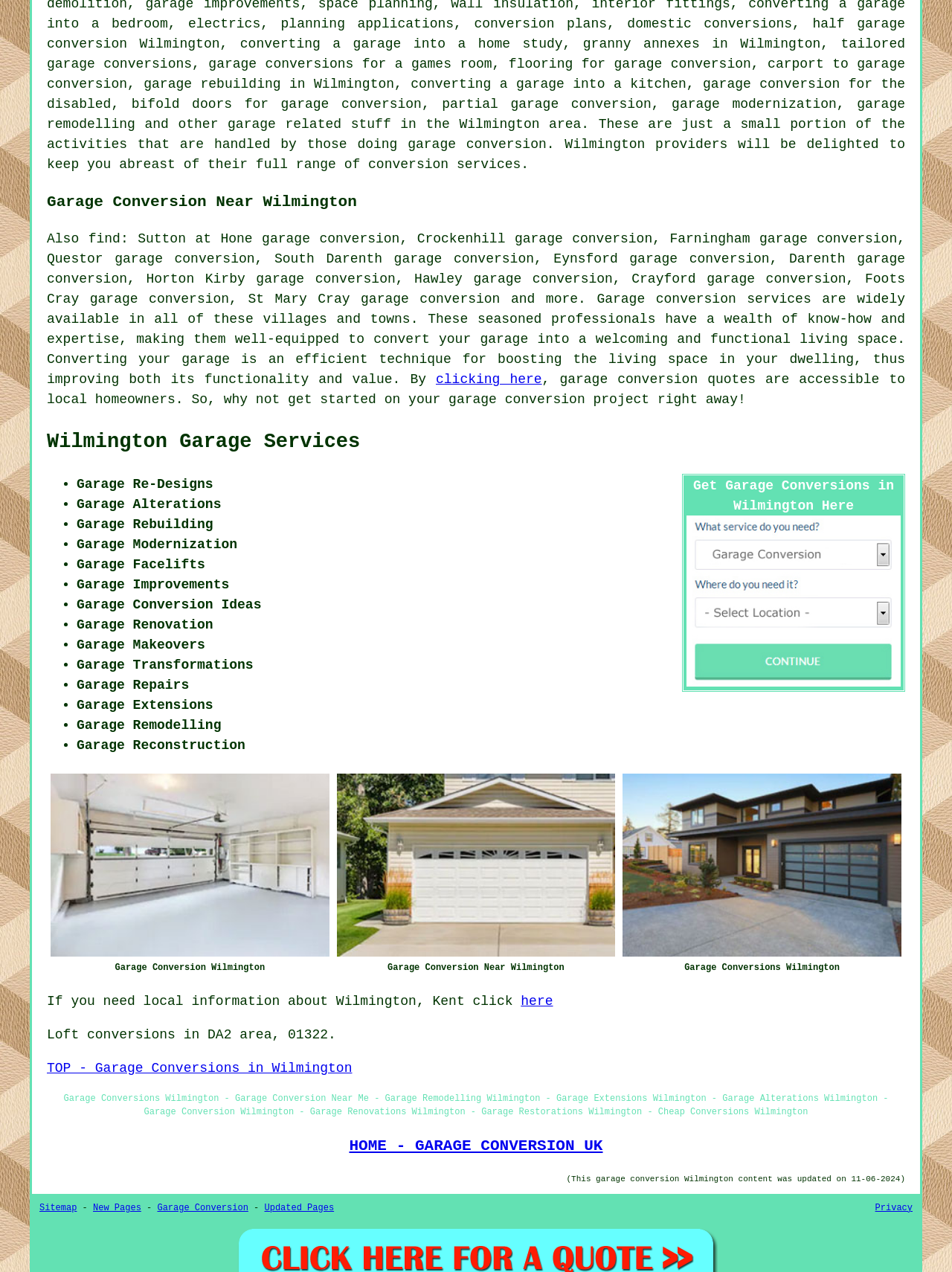Answer the following query concisely with a single word or phrase:
What is the location mentioned in the webpage?

Wilmington, Kent